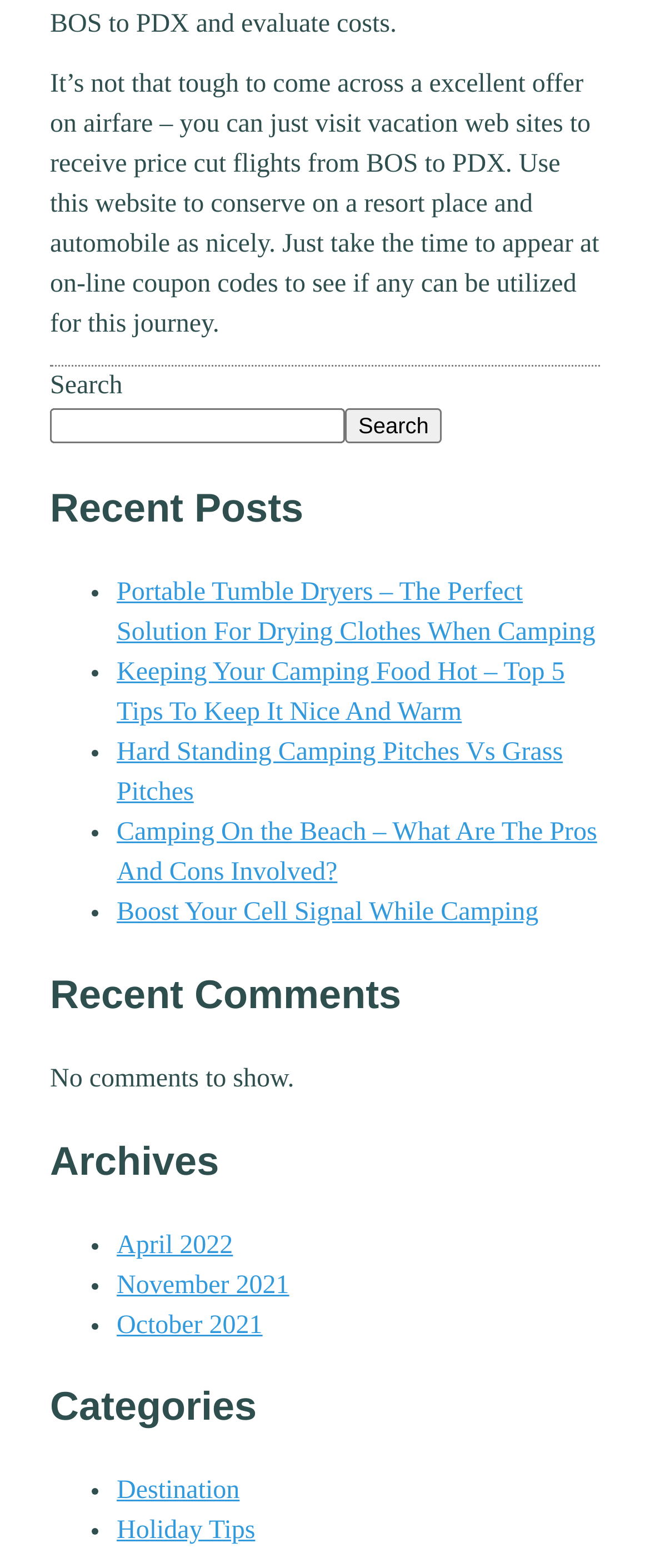Can you specify the bounding box coordinates of the area that needs to be clicked to fulfill the following instruction: "Explore archives for April 2022"?

[0.179, 0.785, 0.358, 0.803]